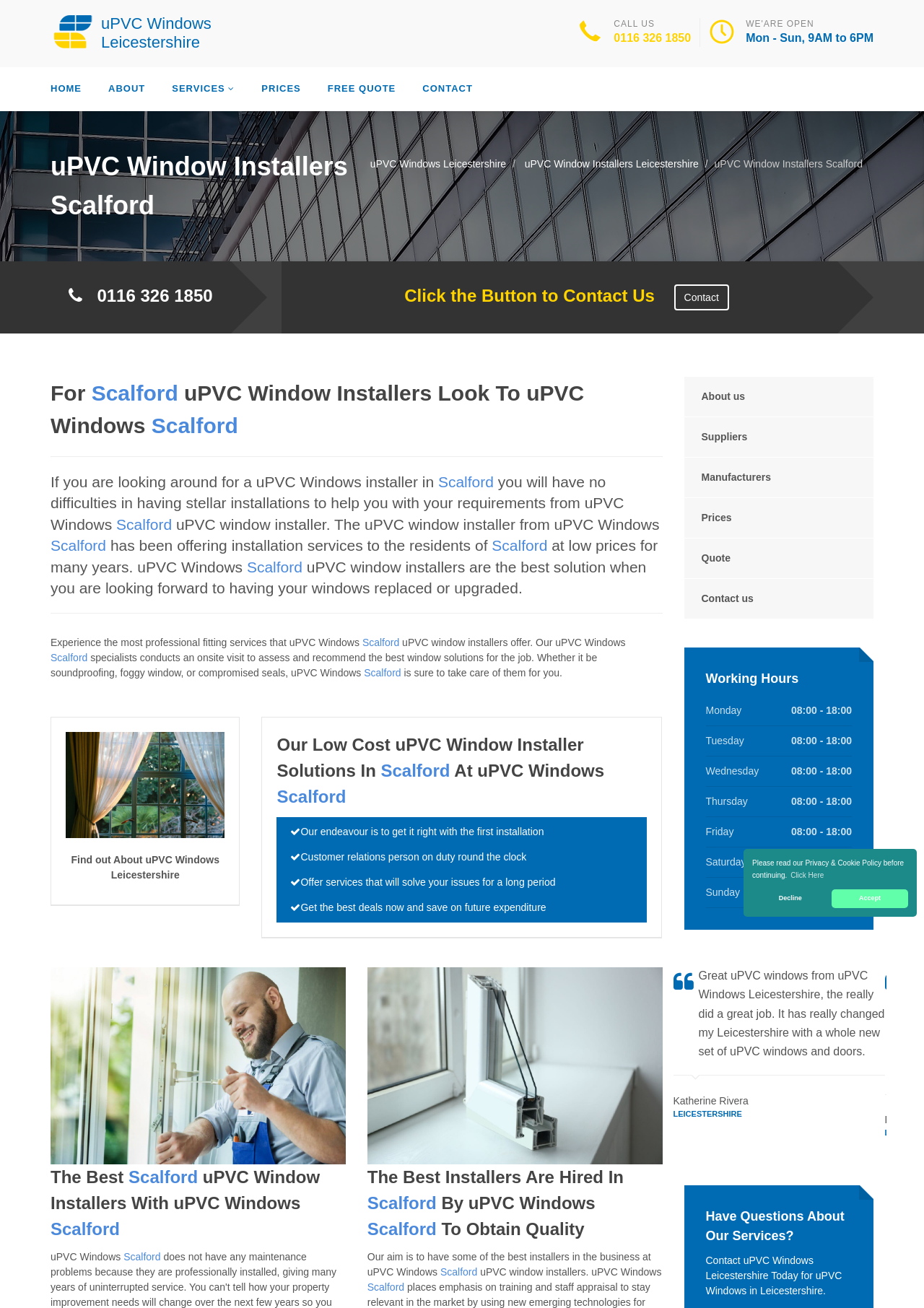Could you please study the image and provide a detailed answer to the question:
What is the name of the company providing uPVC window installation services?

The company name is mentioned at the top left corner of the webpage, and it is also mentioned in the meta description.